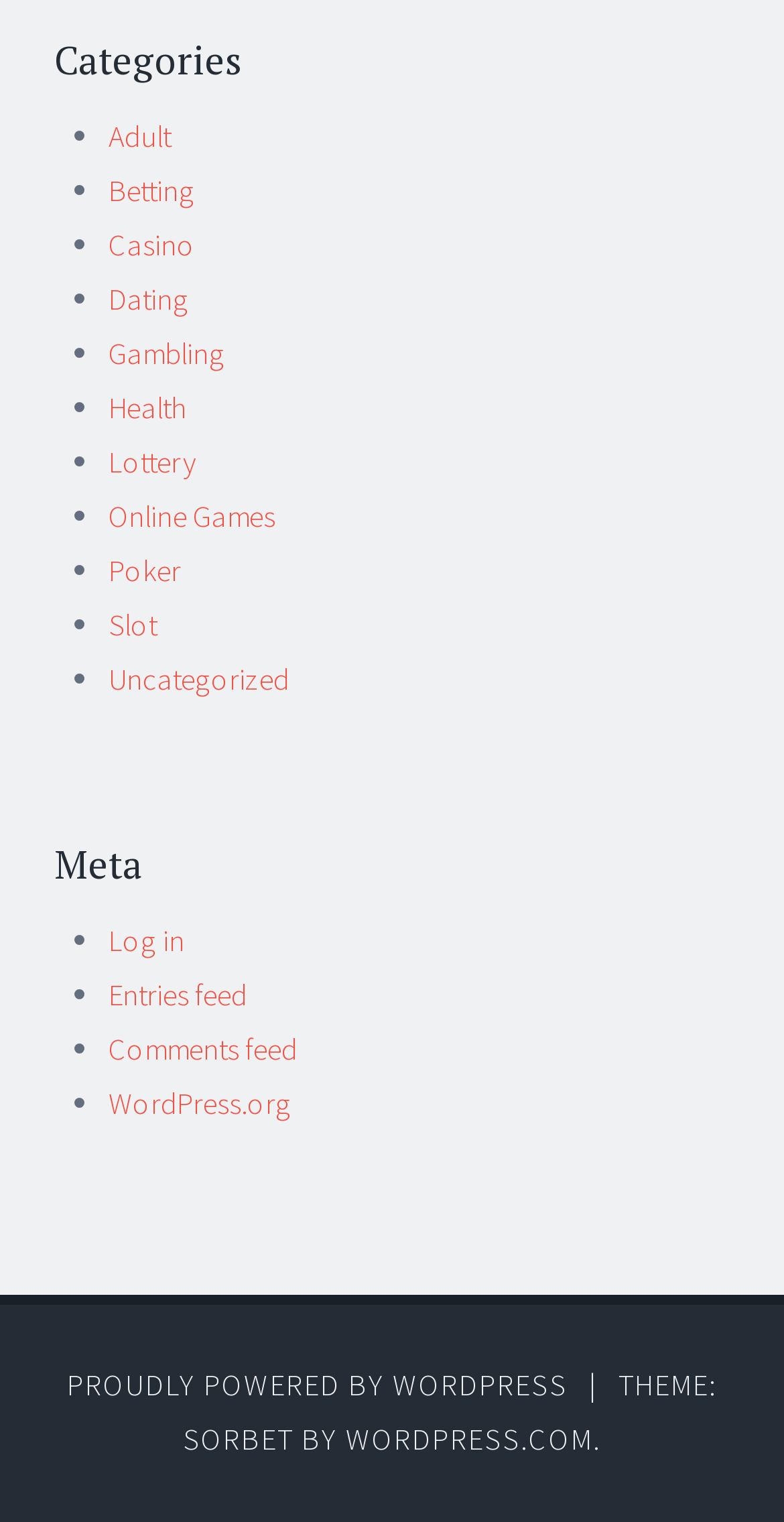Based on the visual content of the image, answer the question thoroughly: What is the platform that powers the webpage?

The webpage has a link at the bottom that reads 'PROUDLY POWERED BY WORDPRESS', indicating that the platform that powers the webpage is WordPress.